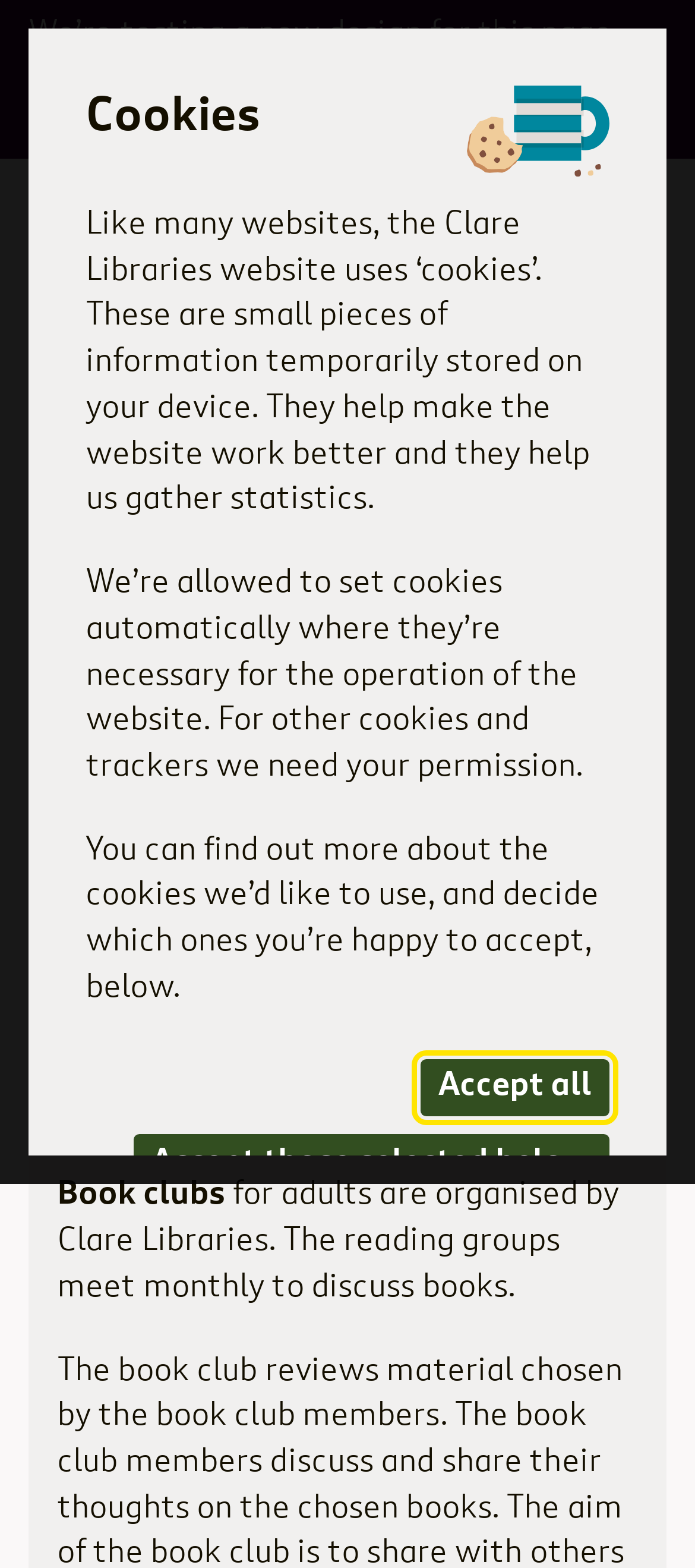With reference to the screenshot, provide a detailed response to the question below:
What is the name of the library?

I found the answer by looking at the site header region, where I saw a heading element with the text 'Clare Libraries'. This suggests that the website is related to Clare Libraries, so the name of the library is Clare Libraries.